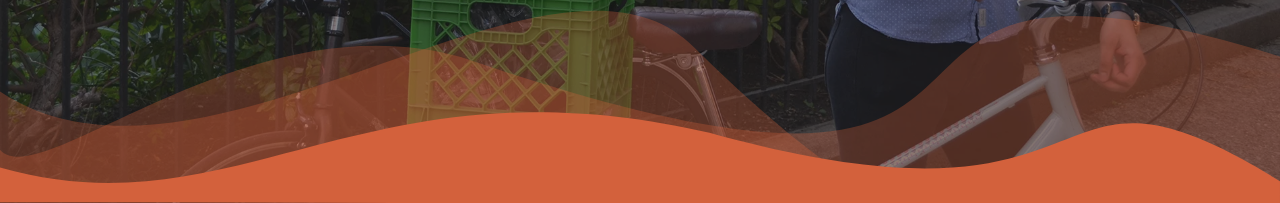Offer a detailed explanation of the image and its components.

The image portrays an engaging scene related to urban bicycling, prominently featuring a cyclist in a casual outfit, likely prepared for a ride. In the foreground, a stylish bicycle is visible, showcasing its sleek design, while the cyclist seems to be adjusting the handlebars or preparing for an enjoyable trip. The background is enriched with greenery, hinting at a vibrant urban environment that promotes healthy and eco-friendly transportation. Distinctive colored elements, such as a green crate, add a whimsical touch to the overall composition. This visual encapsulates the spirit of community and advocacy for safe bicycling practices, resonating with the message of promoting roadway safety and awareness in Philadelphia. The warm orange gradient at the bottom subtly enhances the lively and inviting atmosphere of the scene, aligning with the initiative's commitment to making the roads safer for everyone.